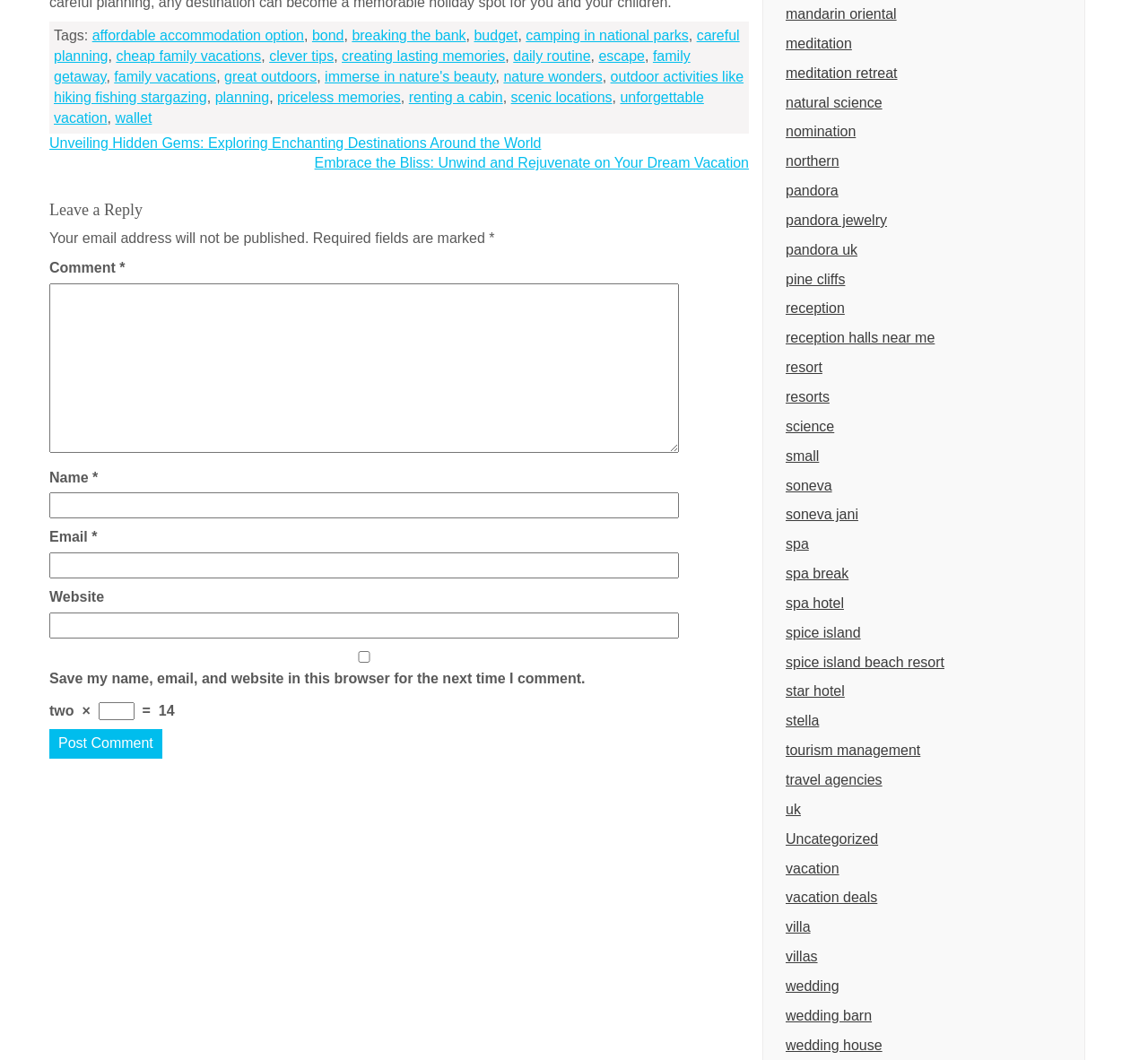Based on the image, provide a detailed response to the question:
What is the label of the first textbox in the 'Leave a Reply' section?

In the 'Leave a Reply' section, the first textbox has a label 'Comment', which is a required field.